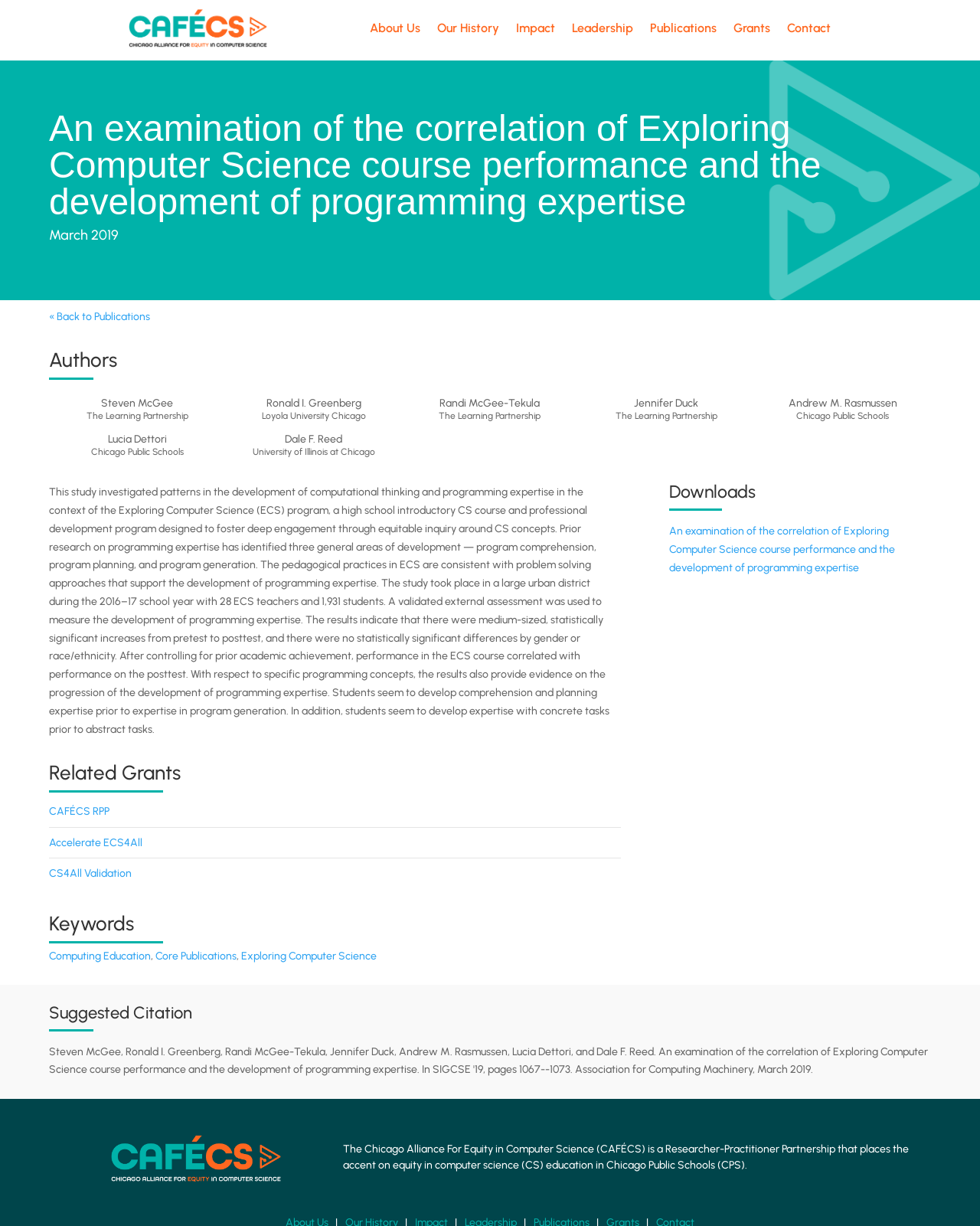Use a single word or phrase to answer the question: What is the number of students who participated in the study?

1,931